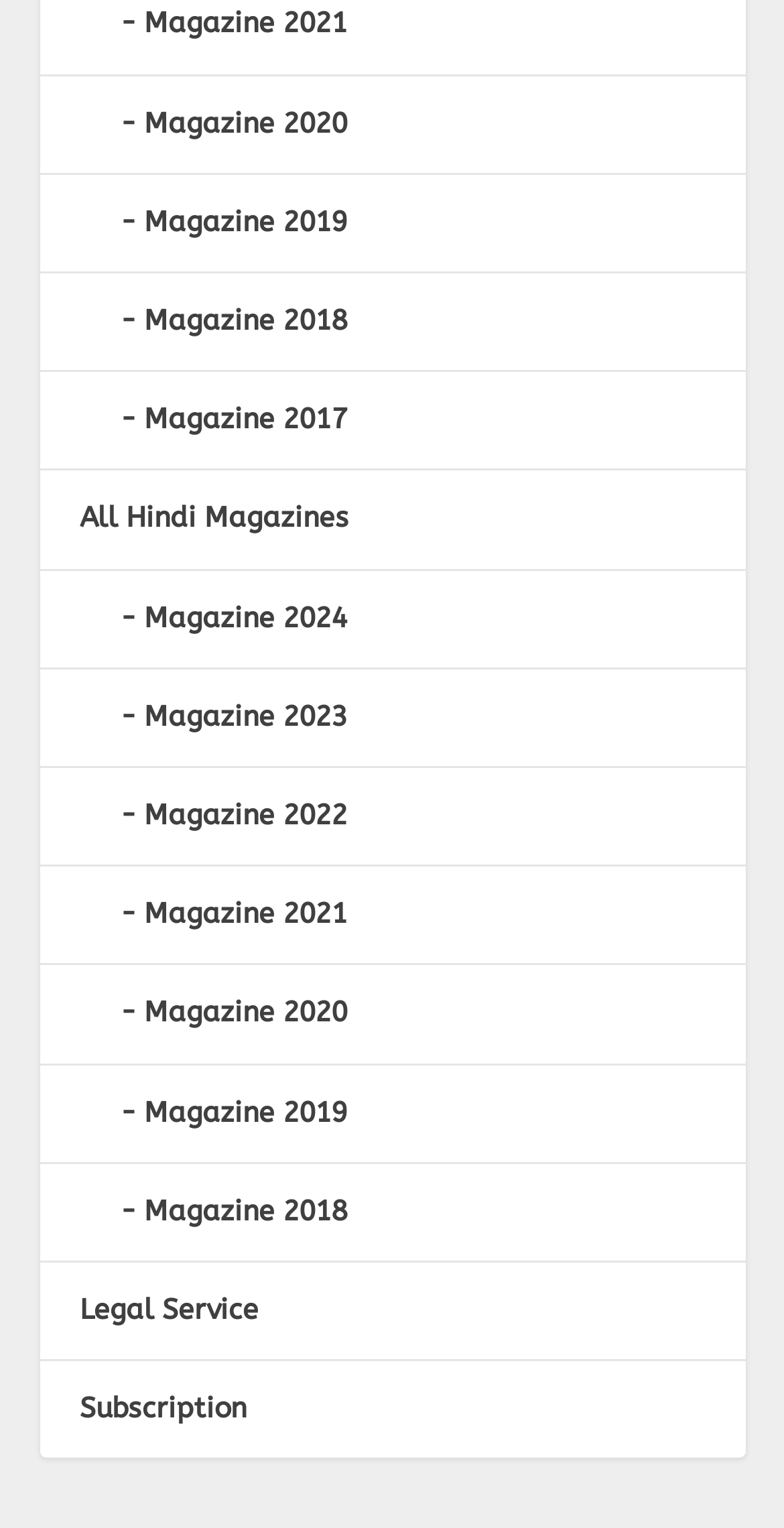What is the last year of magazine available?
Use the information from the screenshot to give a comprehensive response to the question.

I looked at the list of magazine links and found that the last year mentioned is '2024', which is the latest year available.